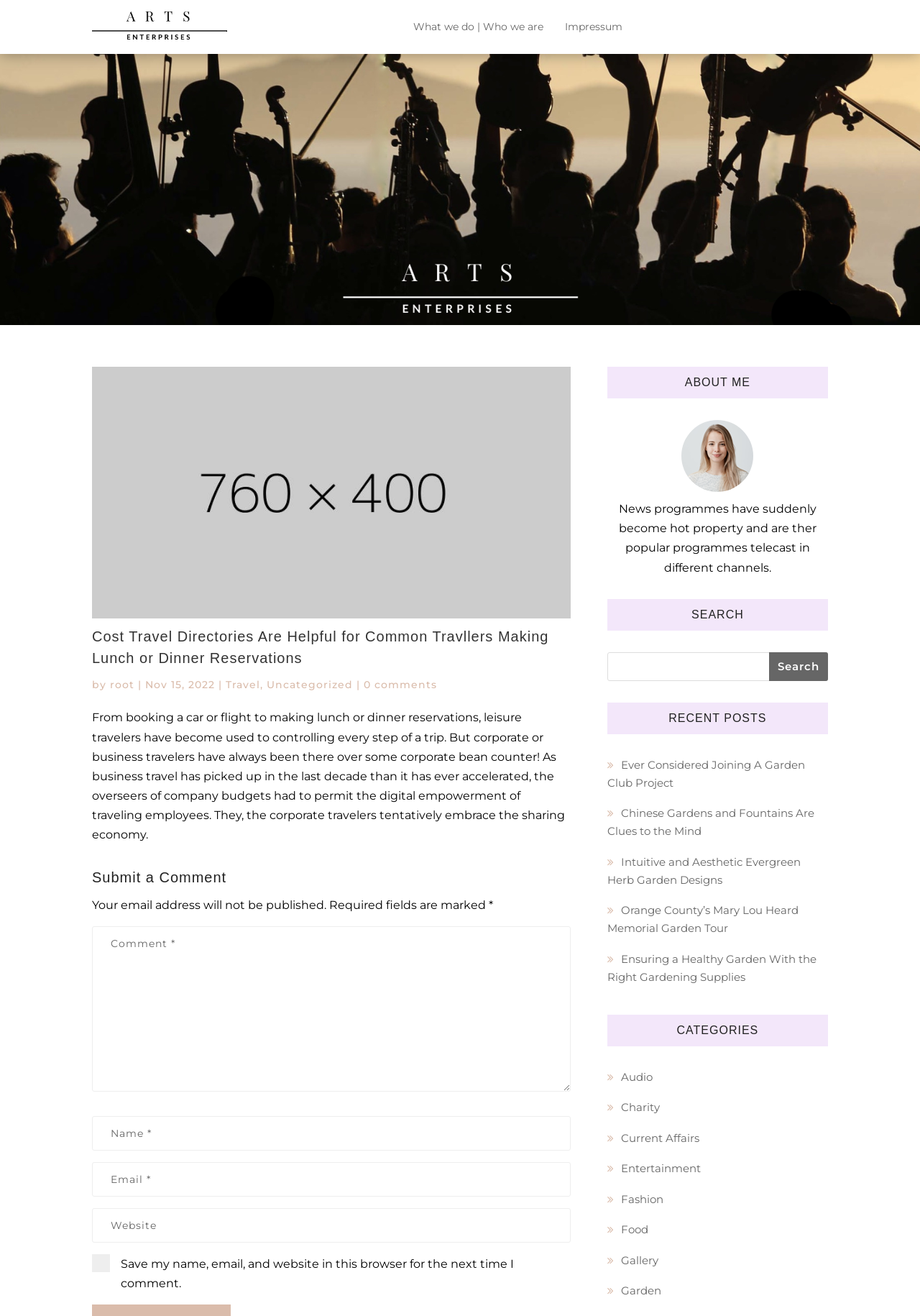Find the bounding box coordinates of the element's region that should be clicked in order to follow the given instruction: "Enter your email address". The coordinates should consist of four float numbers between 0 and 1, i.e., [left, top, right, bottom].

[0.1, 0.883, 0.62, 0.909]